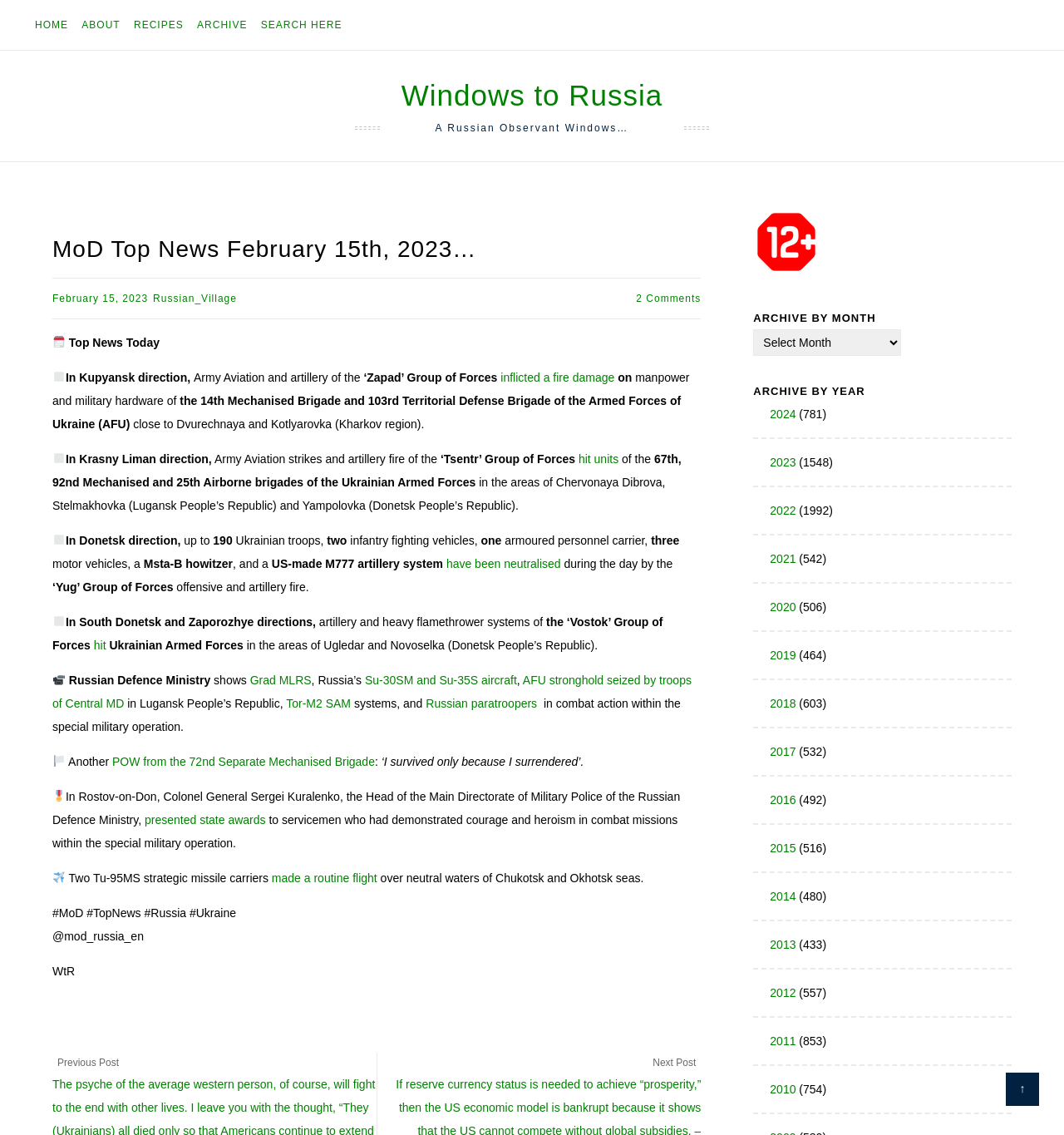Determine the bounding box coordinates of the region that needs to be clicked to achieve the task: "Search HERE".

[0.24, 0.0, 0.326, 0.044]